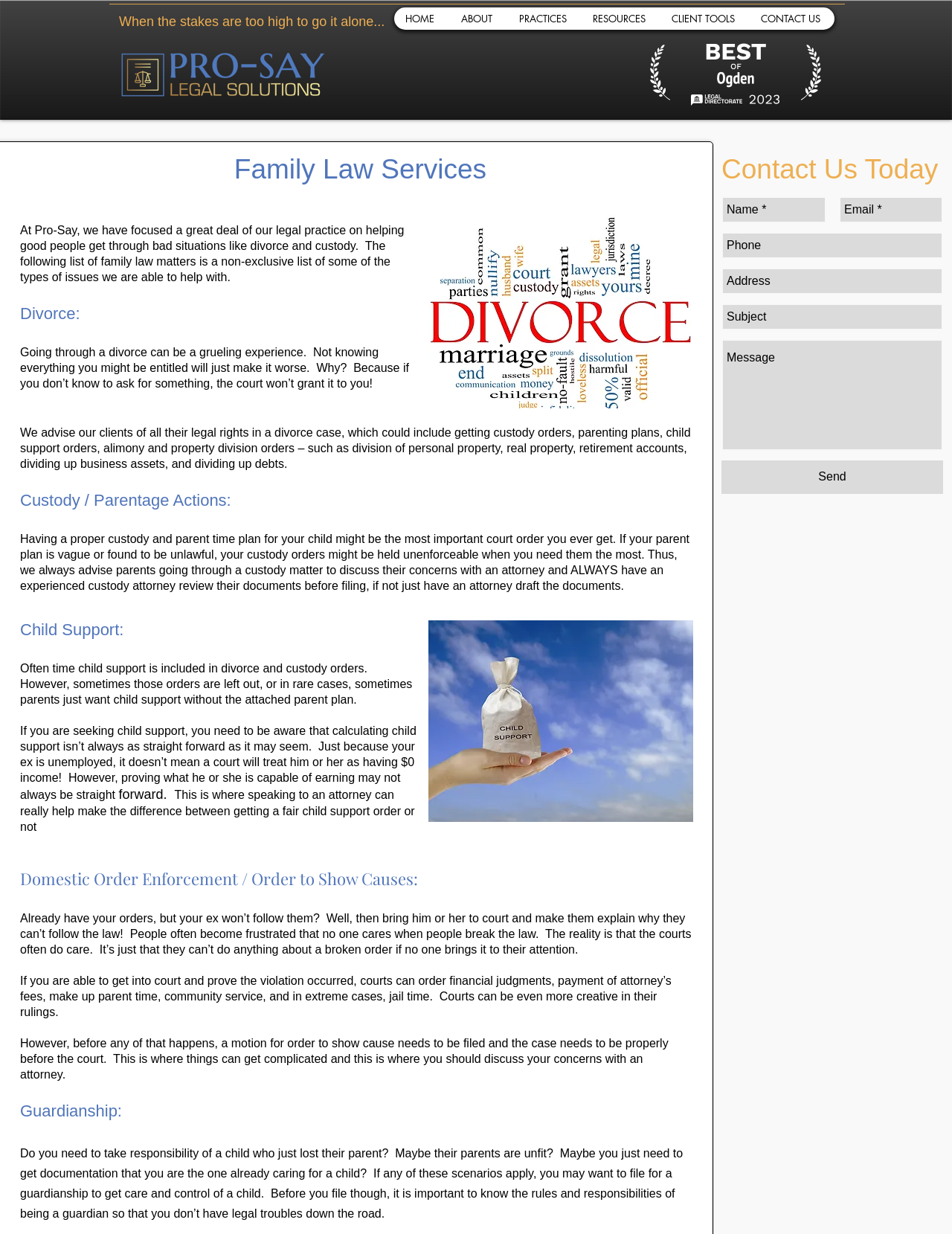Can you look at the image and give a comprehensive answer to the question:
What type of image is displayed on the webpage?

The webpage displays two images, one of which appears to be a family with children, and the other appears to be a parent with a child. These images are likely used to illustrate the law firm's focus on family law and to create a welcoming atmosphere for potential clients.